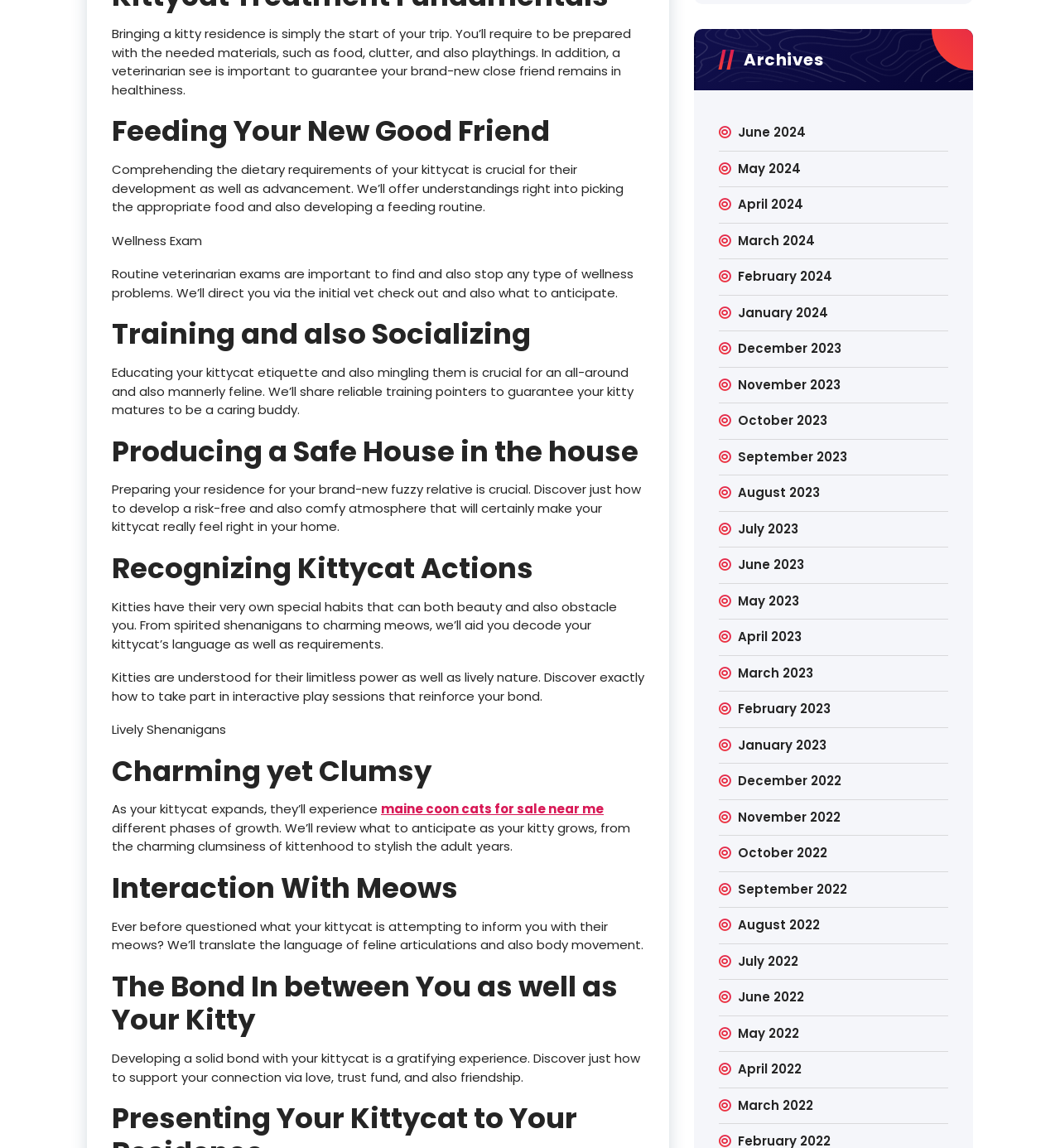What is the purpose of a wellness exam?
By examining the image, provide a one-word or phrase answer.

Find and prevent health problems